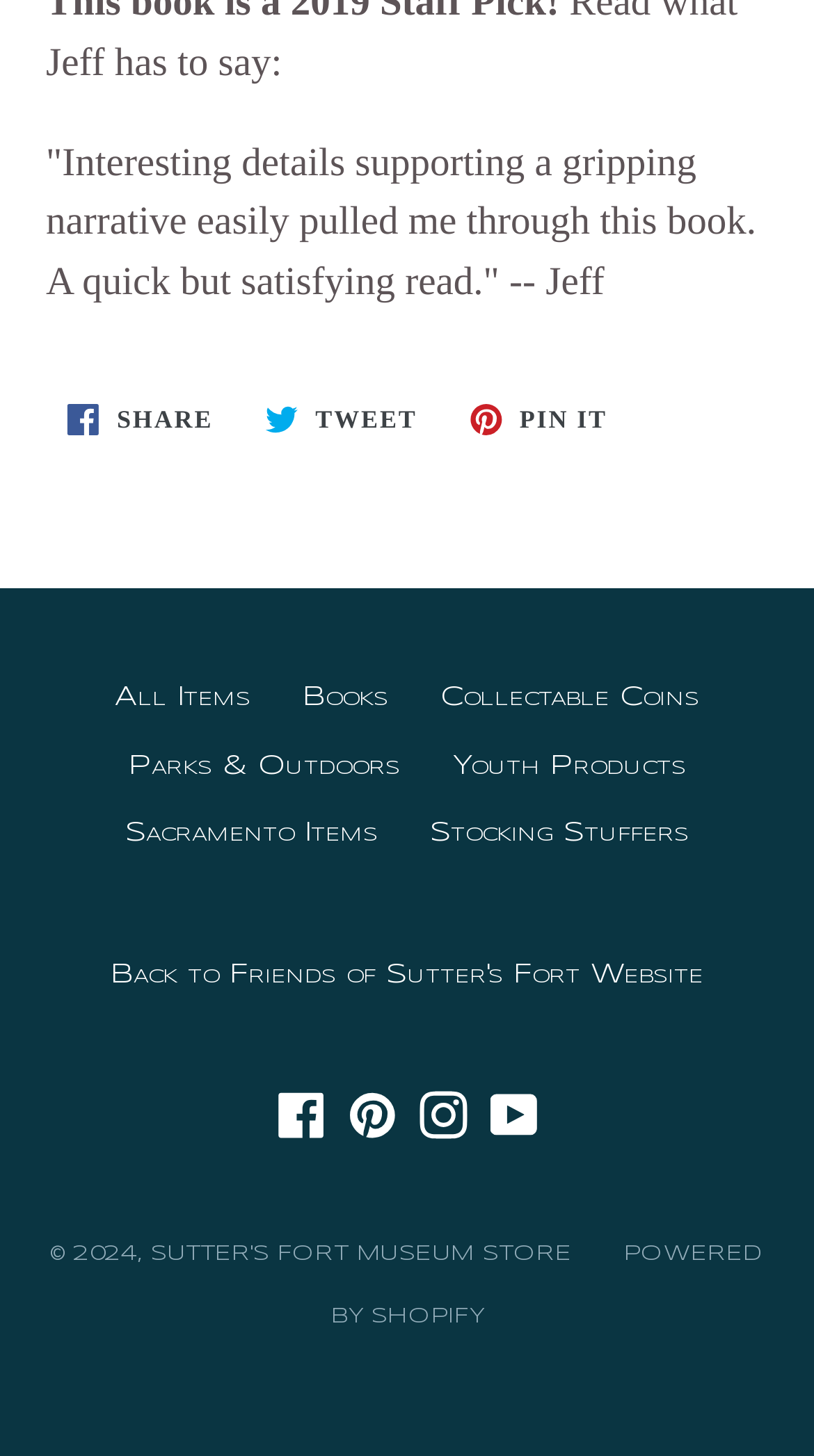Identify the bounding box coordinates for the element you need to click to achieve the following task: "Explore books". The coordinates must be four float values ranging from 0 to 1, formatted as [left, top, right, bottom].

[0.372, 0.47, 0.477, 0.489]